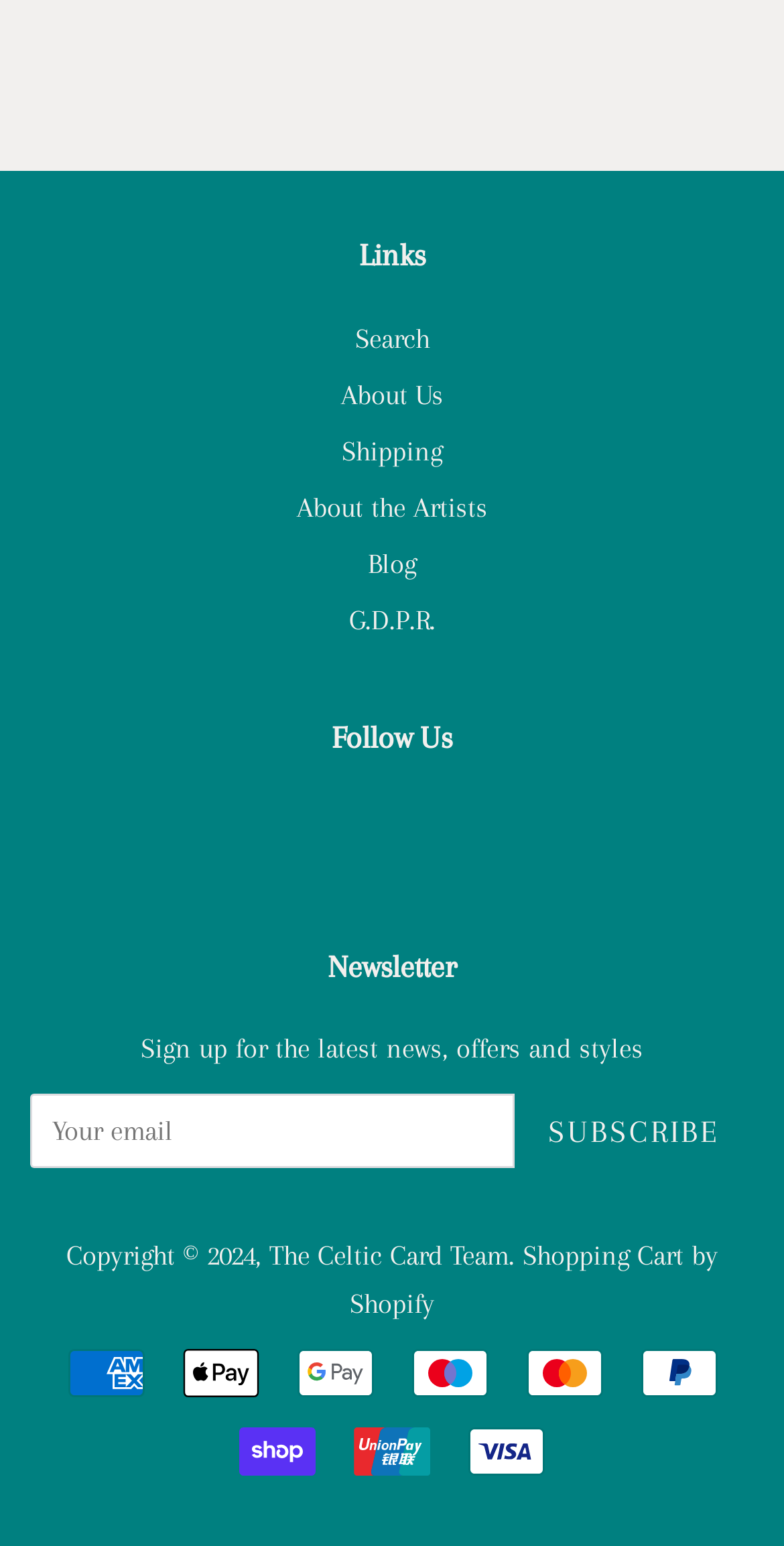How many payment methods are accepted?
Examine the image closely and answer the question with as much detail as possible.

There are 9 payment method icons displayed at the bottom of the webpage, including American Express, Apple Pay, Google Pay, Maestro, Mastercard, PayPal, Shop Pay, Union Pay, and Visa.